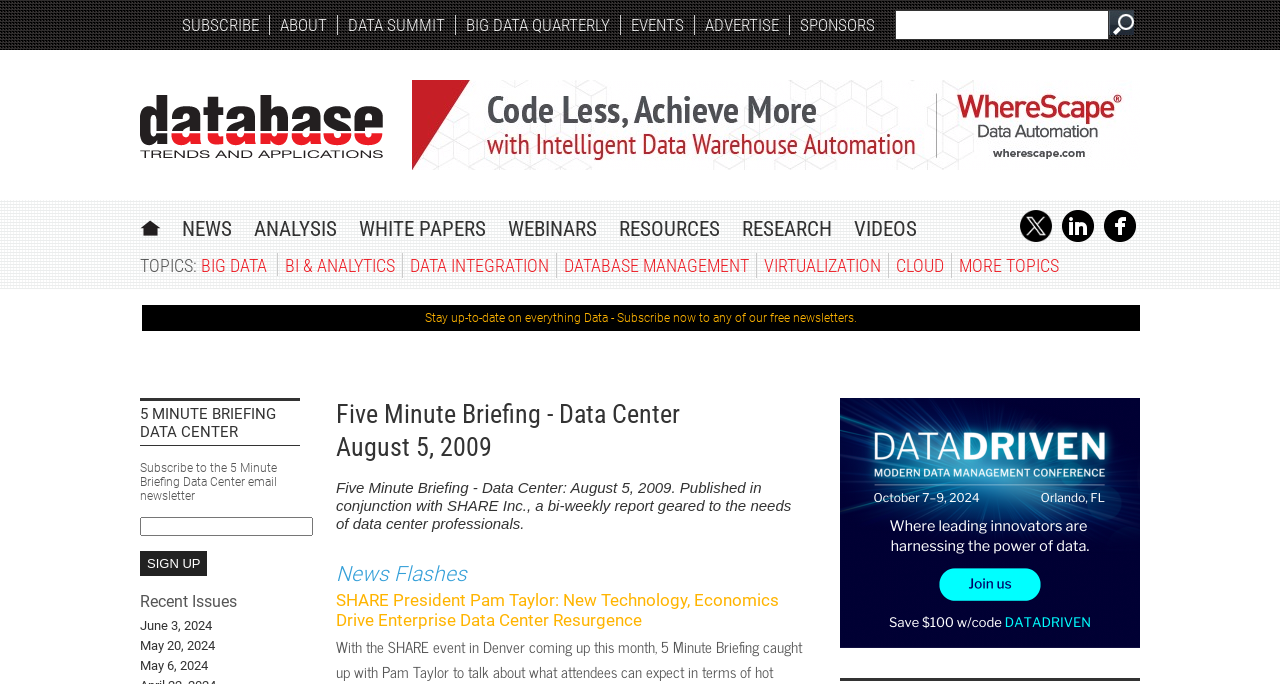Please find the bounding box coordinates of the element that must be clicked to perform the given instruction: "Read the recent issue of June 3, 2024". The coordinates should be four float numbers from 0 to 1, i.e., [left, top, right, bottom].

[0.109, 0.904, 0.234, 0.925]